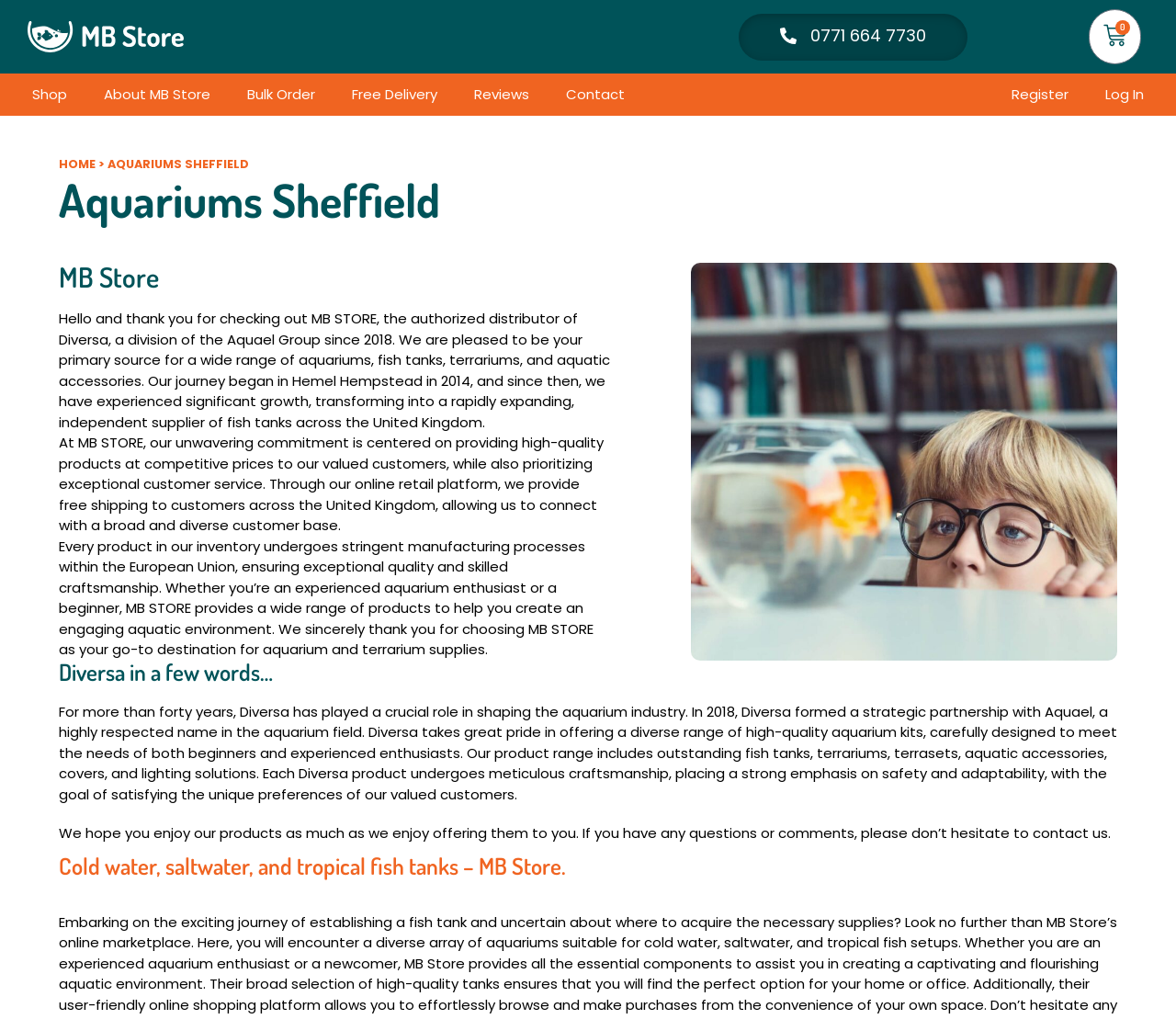Pinpoint the bounding box coordinates for the area that should be clicked to perform the following instruction: "View the shopping basket".

[0.926, 0.009, 0.97, 0.063]